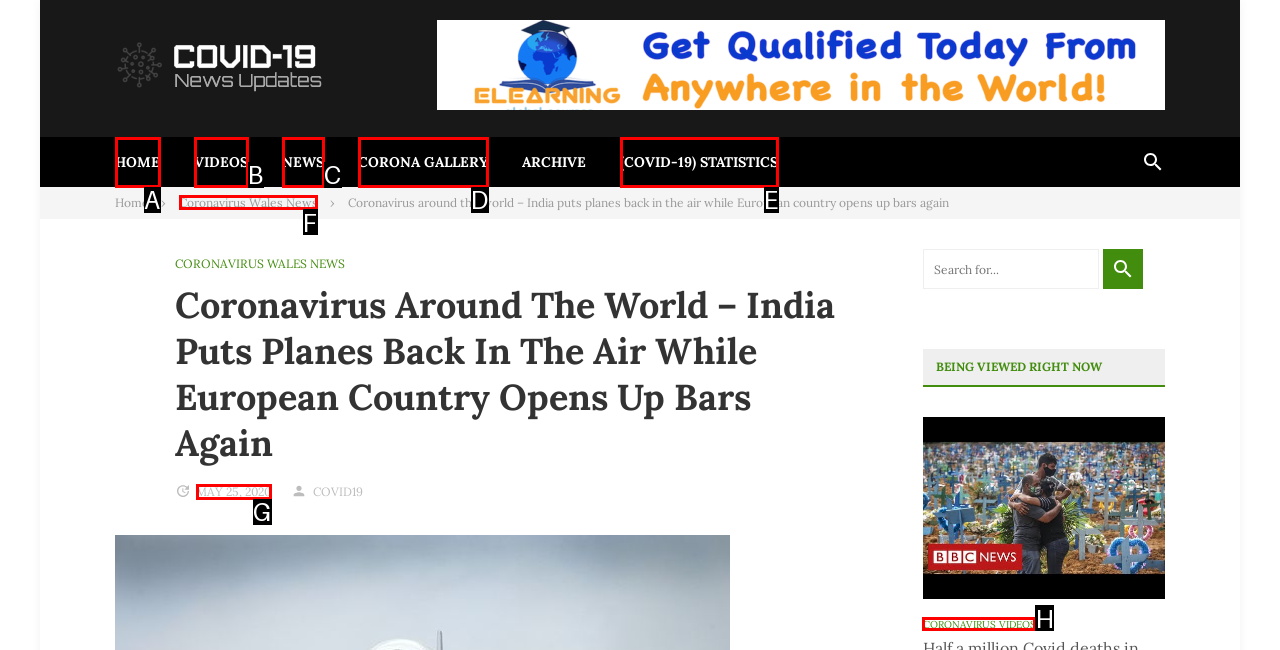Identify the correct option to click in order to accomplish the task: Click the logo Provide your answer with the letter of the selected choice.

None